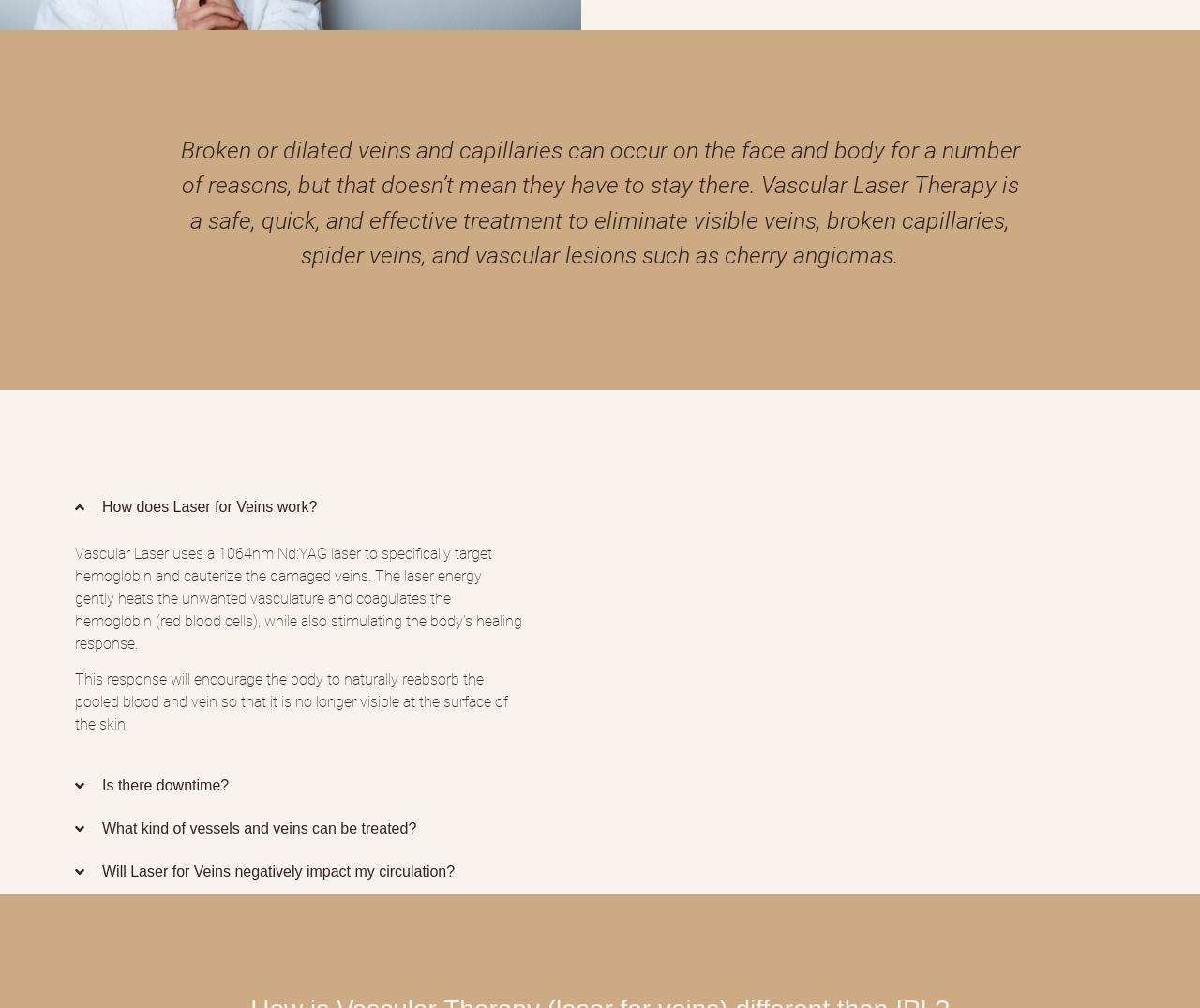What is the wavelength of the laser used in Vascular Laser?
Using the visual information, respond with a single word or phrase.

1064nm